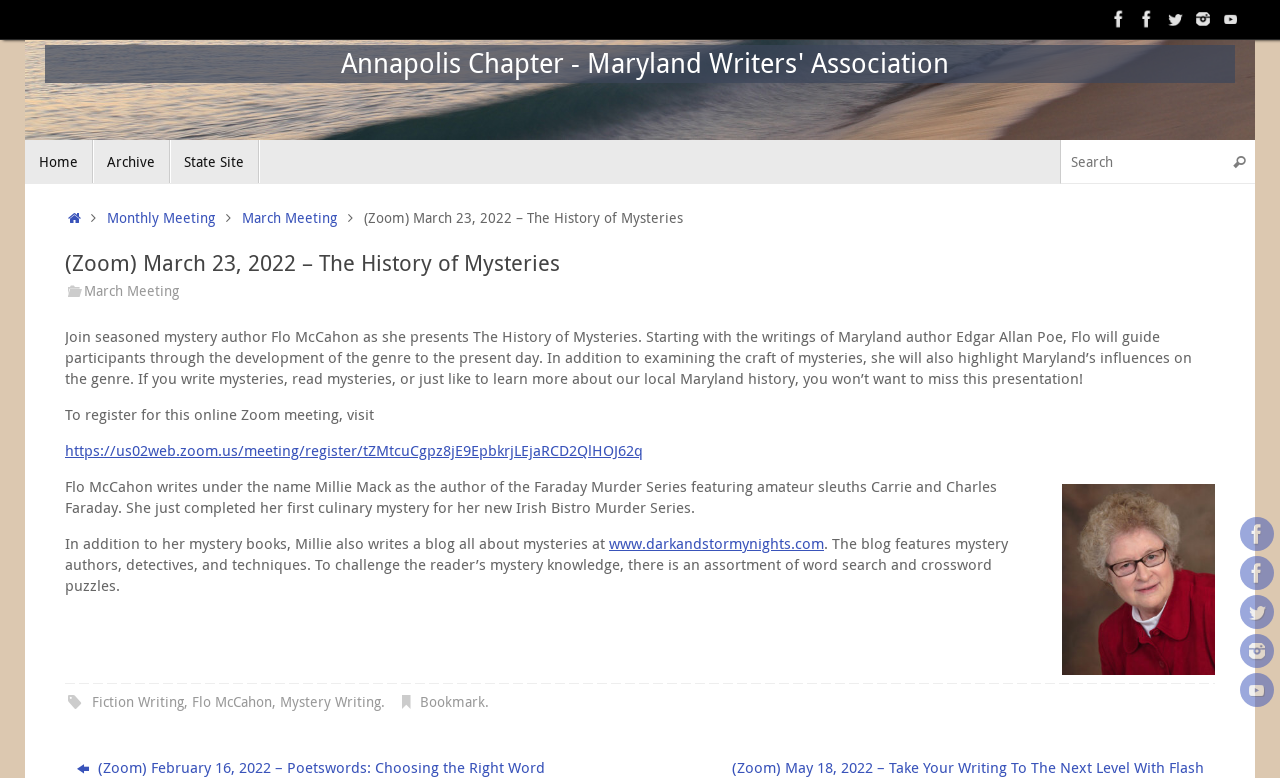What is the name of the author who writes under the name Millie Mack?
Deliver a detailed and extensive answer to the question.

I inferred this answer by reading the text content of the webpage, which mentions that Flo McCahon writes under the name Millie Mack as the author of the Faraday Murder Series.